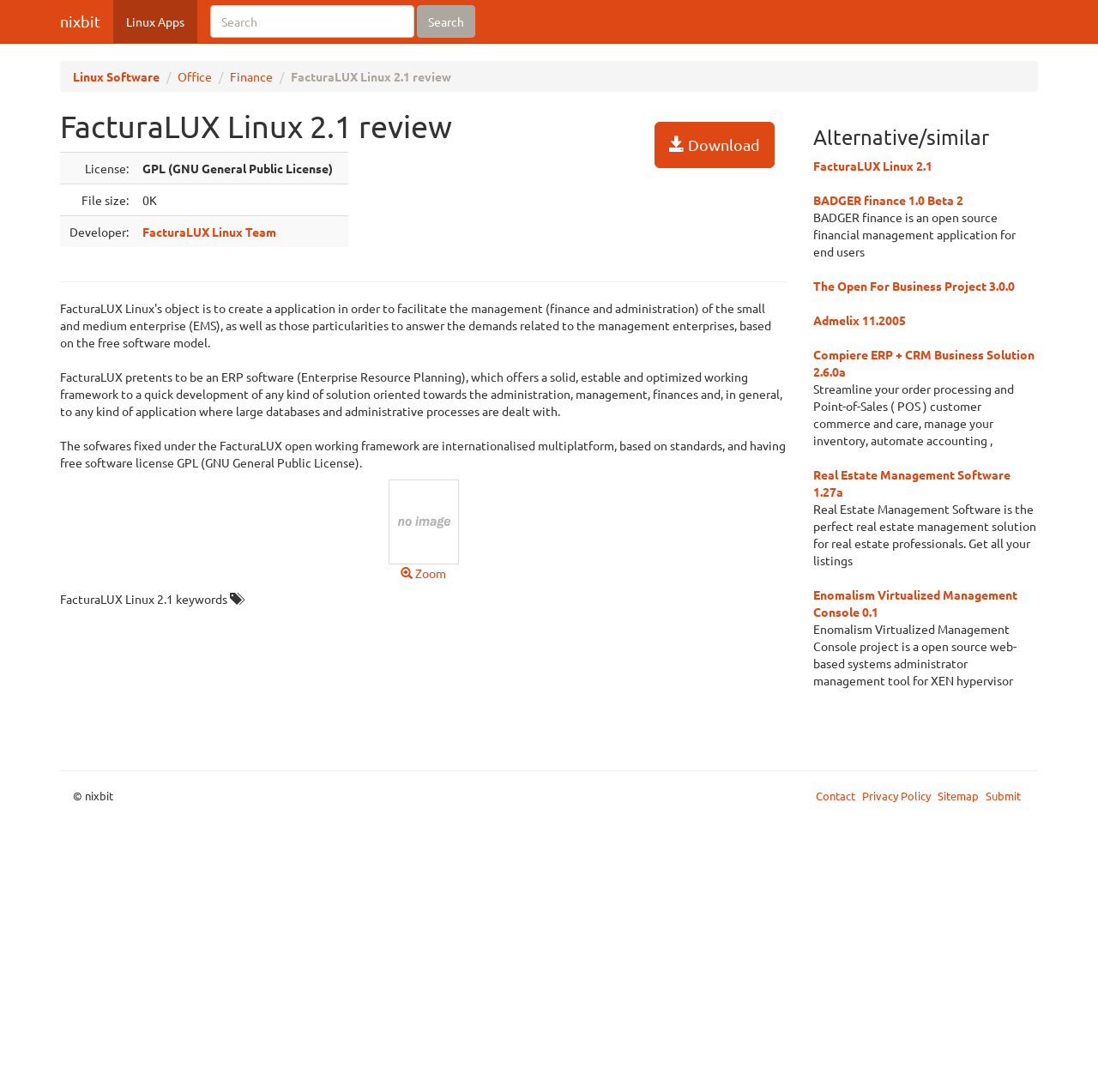Identify the bounding box coordinates for the UI element described as follows: Office. Use the format (top-left x, top-left y, bottom-right x, bottom-right y) and ensure all values are floating point numbers between 0 and 1.

[0.162, 0.063, 0.193, 0.077]